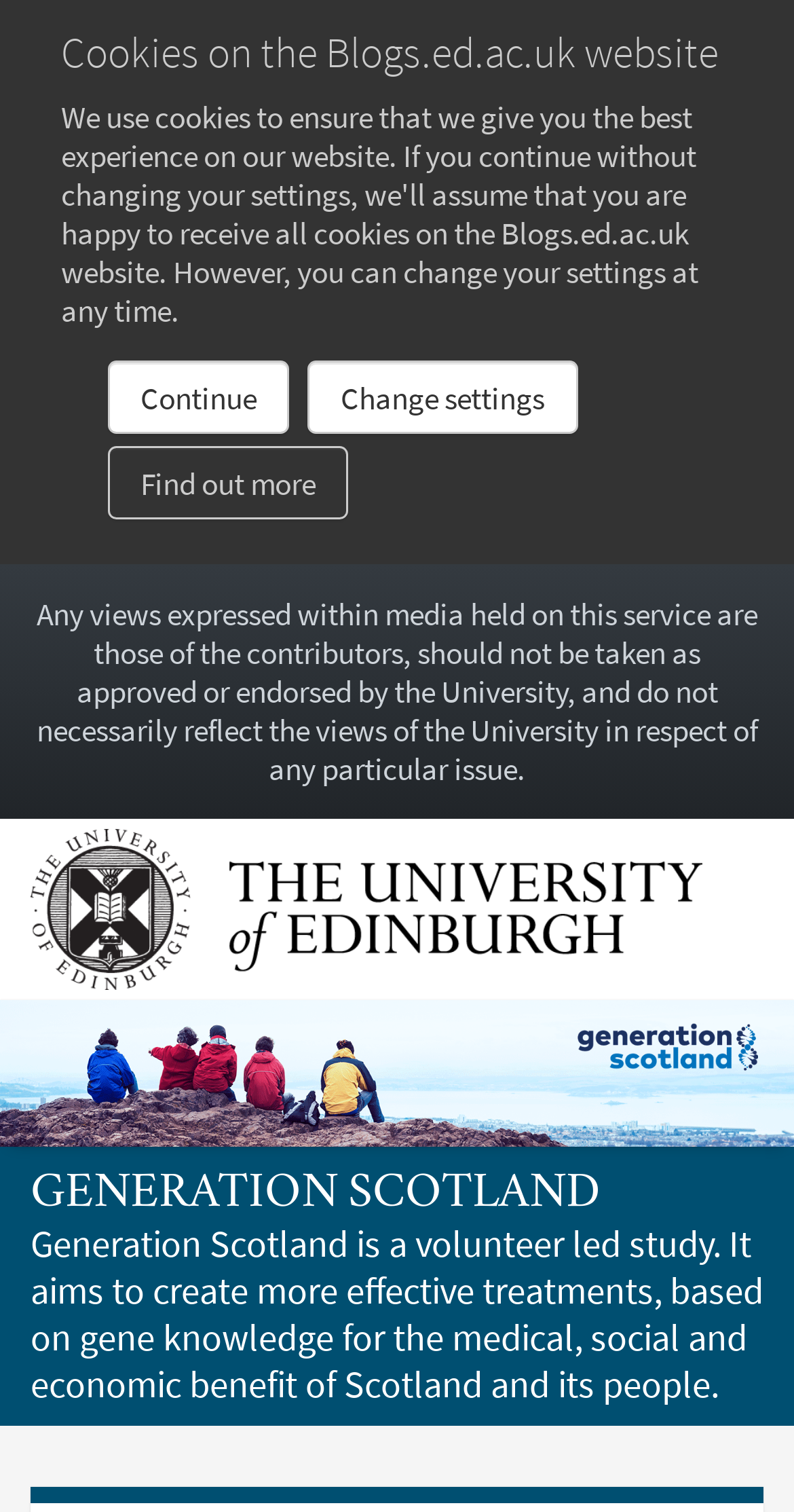Given the content of the image, can you provide a detailed answer to the question?
What is the button below the 'Cookies on the Blogs.ed.ac.uk website' heading?

I found the answer by looking at the button element below the 'Cookies on the Blogs.ed.ac.uk website' heading, which has the text 'Continue'.